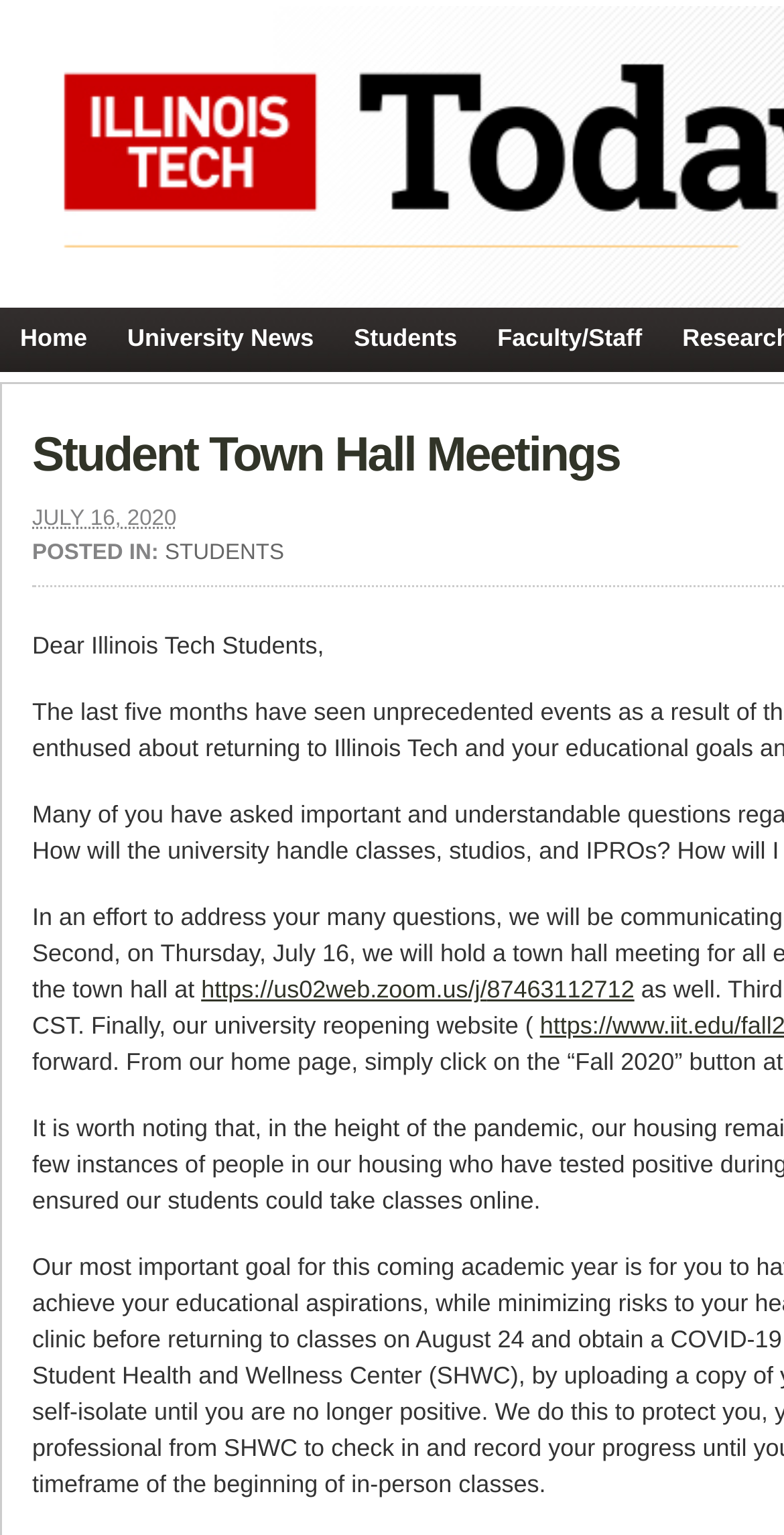What is the category of the post?
Kindly offer a comprehensive and detailed response to the question.

I determined the category of the post by examining the link element 'STUDENTS' which is located below the 'POSTED IN:' static text element.